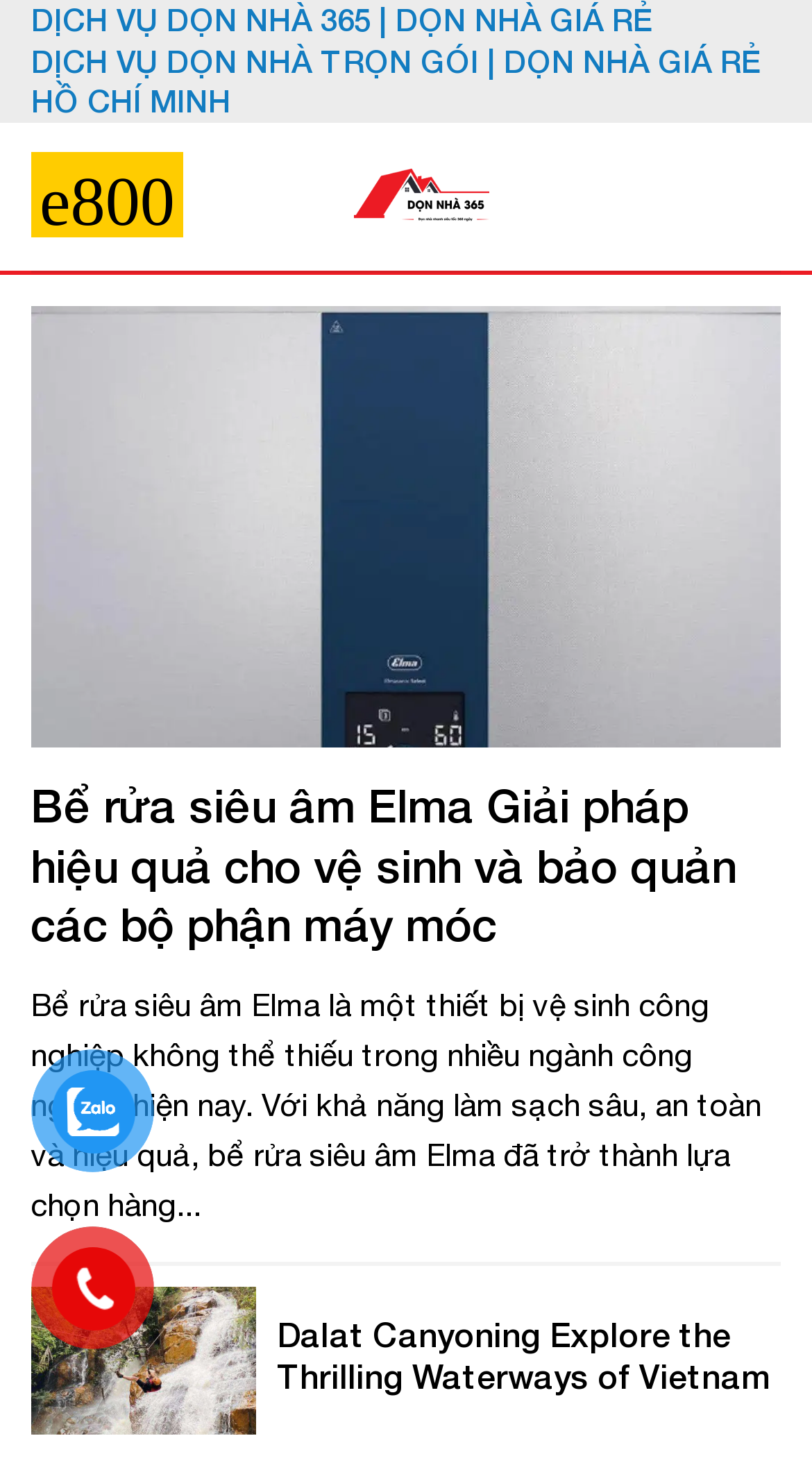Based on the element description aria-label="Menu", identify the bounding box coordinates for the UI element. The coordinates should be in the format (top-left x, top-left y, bottom-right x, bottom-right y) and within the 0 to 1 range.

[0.038, 0.09, 0.226, 0.175]